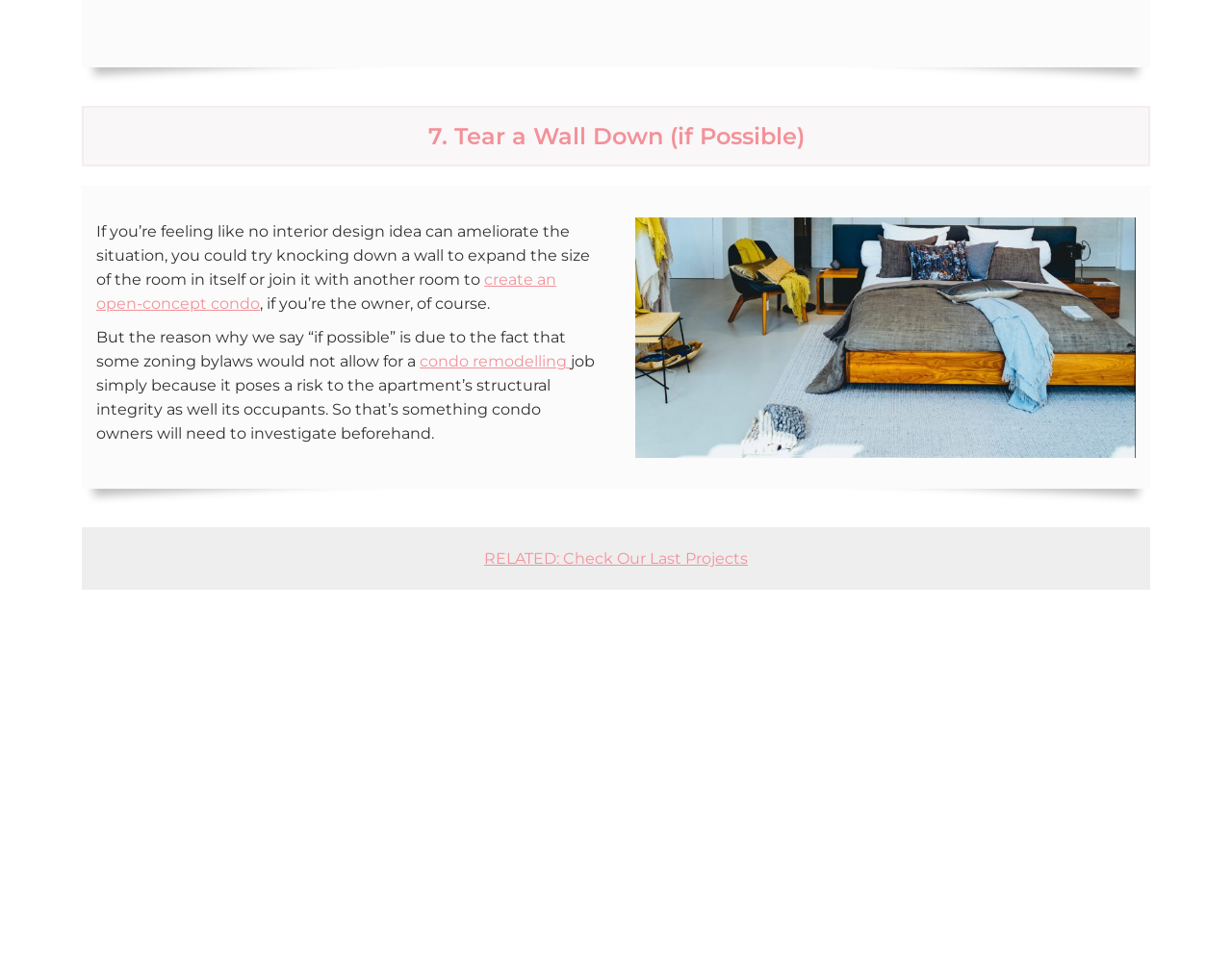Identify the bounding box for the element characterized by the following description: "Black Pearl granite".

None